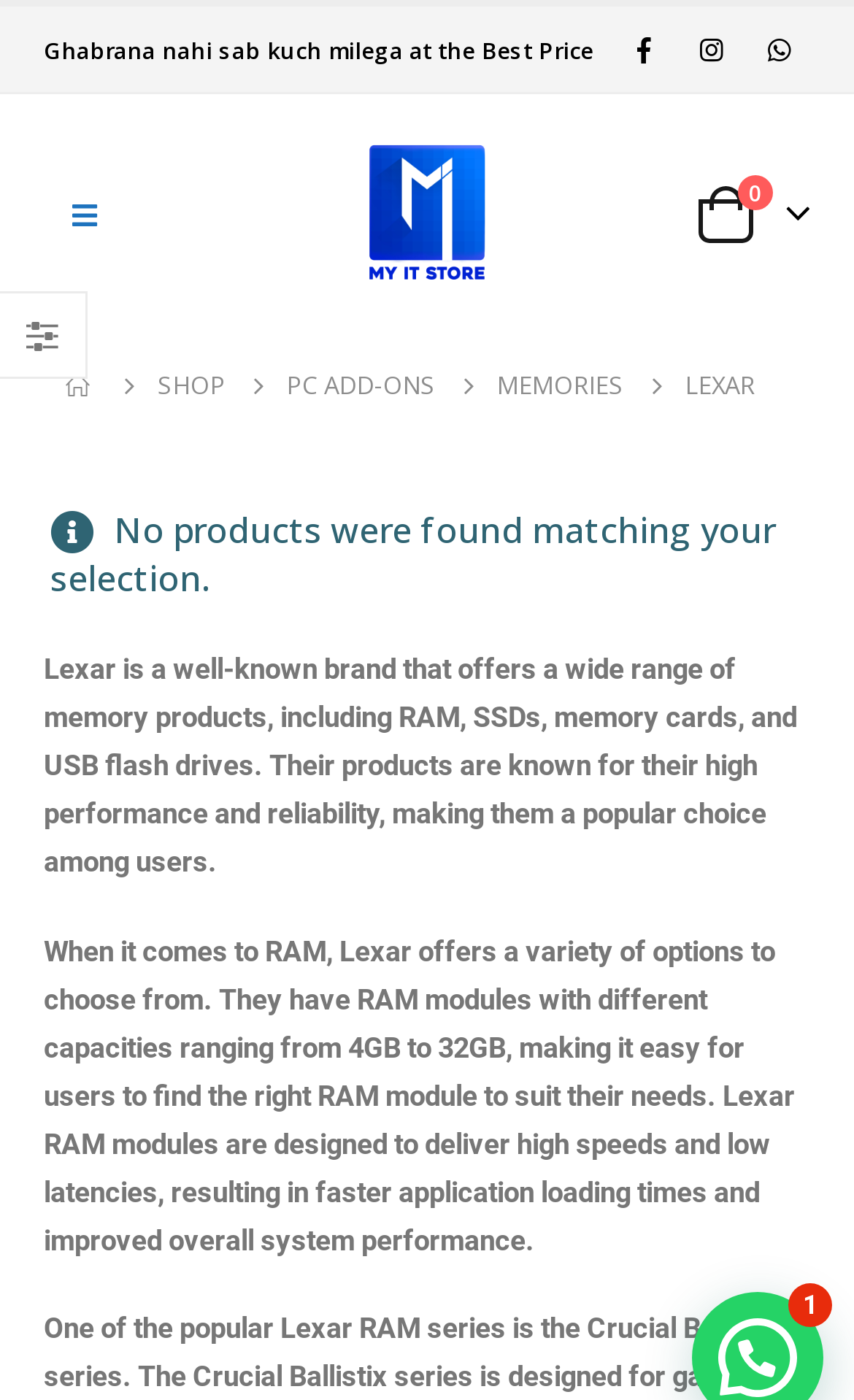Give an in-depth explanation of the webpage layout and content.

The webpage is about Lexar memory products, specifically highlighting their affordable and reliable RAM and SSDs. At the top, there is a promotional slogan "Ghabrana nahi sab kuch milega at the Best Price" which translates to "Don't worry, you'll get everything at the best price". 

To the right of the slogan, there are three social media links, represented by icons, for Facebook, Twitter, and WhatsApp. Below the slogan, there is a mobile menu link on the left, and a banner with an image on the right. 

The main navigation menu is located below the banner, with links to "HOME", "SHOP", "PC ADD-ONS", "MEMORIES", and a "LEXAR" logo with a brief description of the brand and its products. 

The main content area has two paragraphs describing Lexar's memory products, including RAM and SSDs, highlighting their high performance and reliability. Below this, there is a notice stating "No products were found matching your selection", suggesting that the user may have applied some filters or search criteria that didn't yield any results. 

At the bottom of the page, there is a "Contact us" link. Overall, the webpage appears to be an e-commerce site for Lexar memory products, with a focus on promoting their reliability and performance.